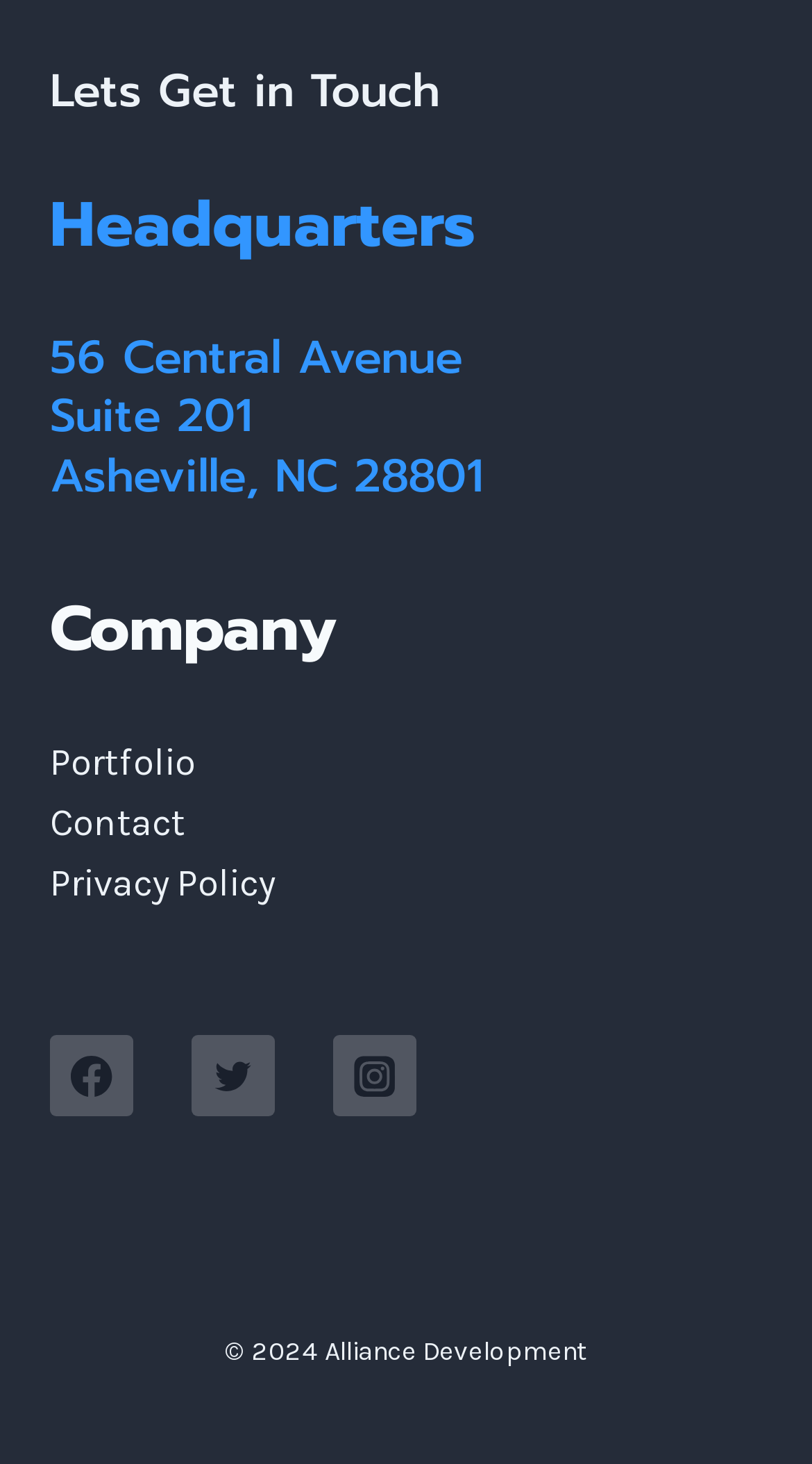Respond to the following question with a brief word or phrase:
What is the company's copyright year?

2024